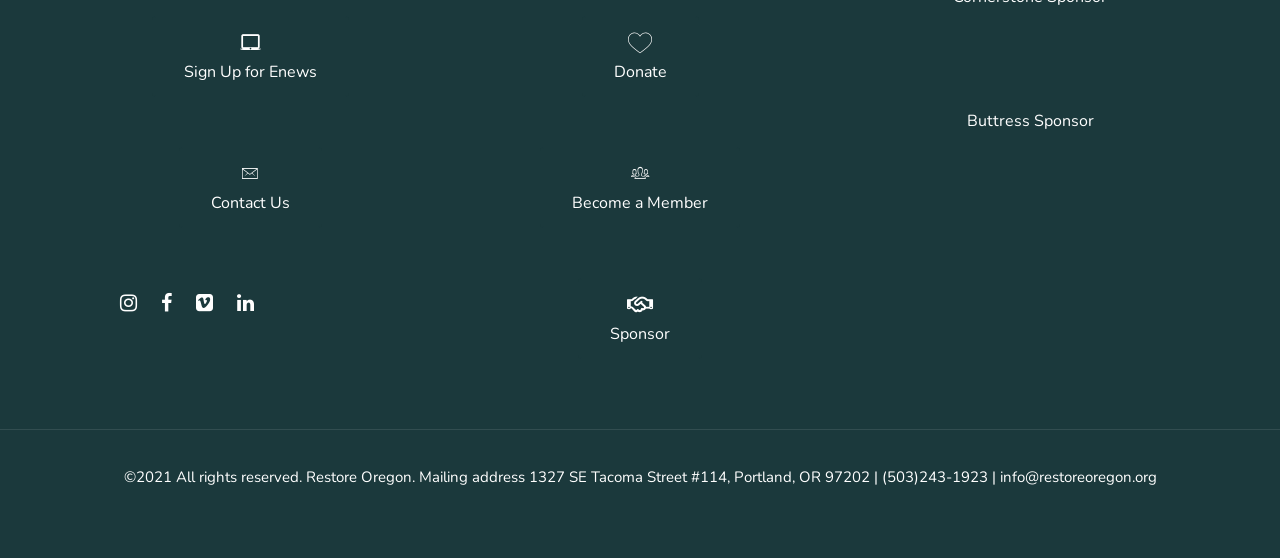Find the bounding box of the element with the following description: "Sign Up for Enews". The coordinates must be four float numbers between 0 and 1, formatted as [left, top, right, bottom].

[0.118, 0.028, 0.272, 0.173]